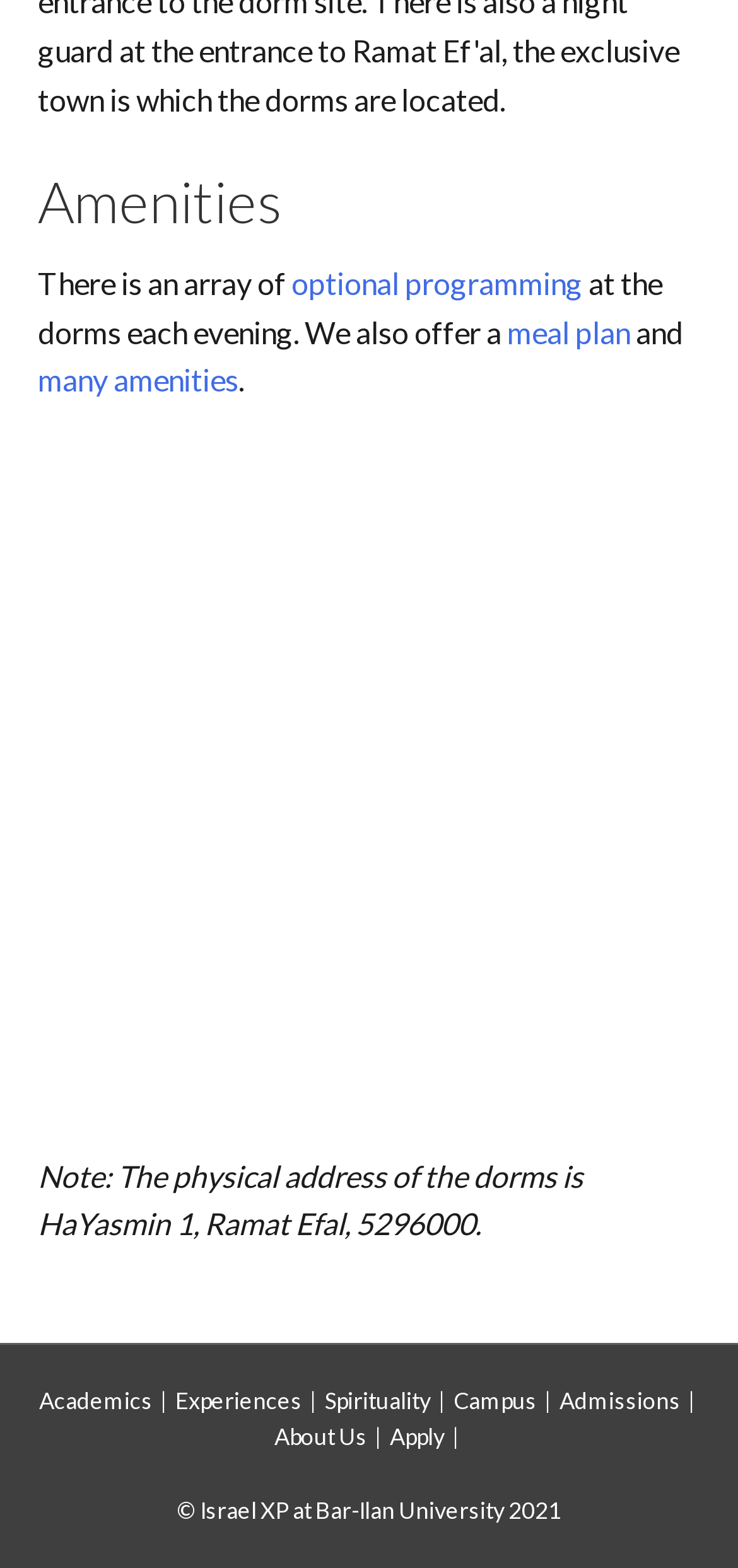Give a one-word or short-phrase answer to the following question: 
What is the address of the dorms?

HaYasmin 1, Ramat Efal, 5296000